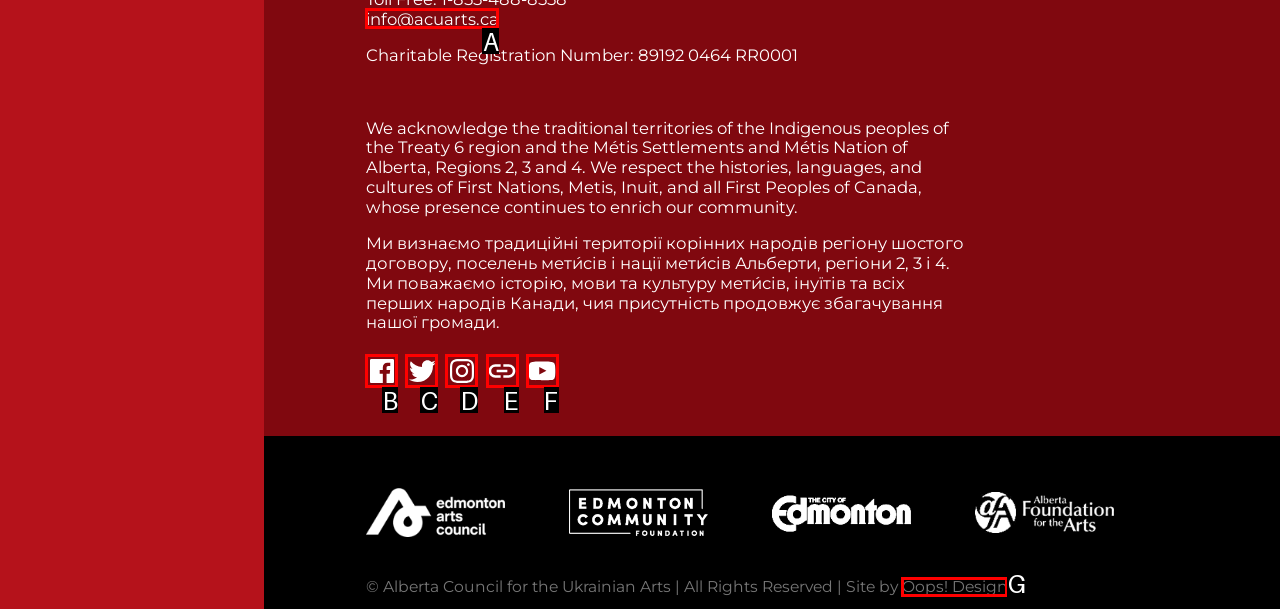Tell me which one HTML element best matches the description: Oops! Design Answer with the option's letter from the given choices directly.

G